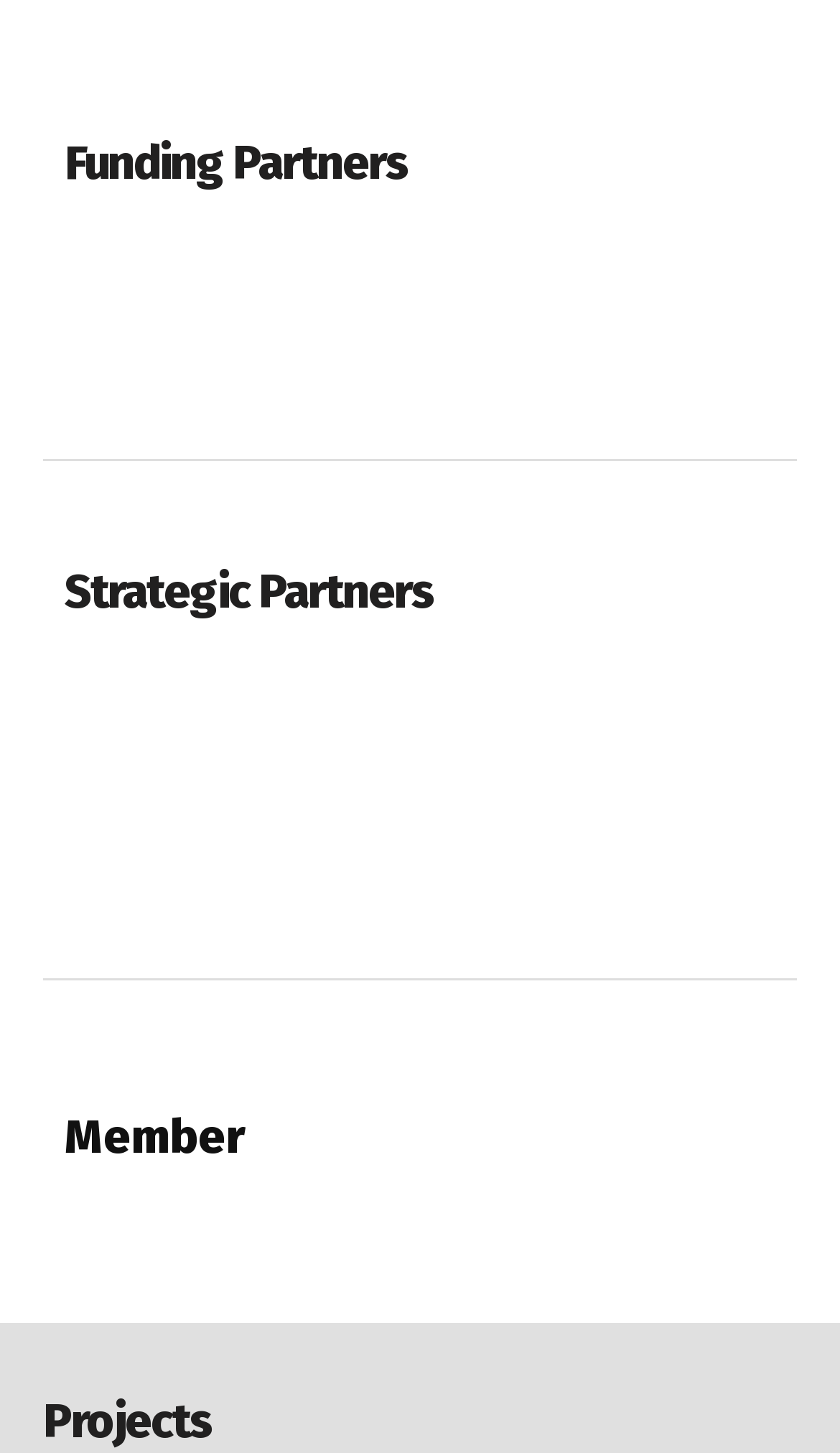What is the title of the first section?
Using the information presented in the image, please offer a detailed response to the question.

The first section title can be found at the top of the webpage, with a bounding box coordinate of [0.077, 0.089, 0.923, 0.138]. The OCR text of this element is 'Funding Partners', which indicates that it is a heading element.